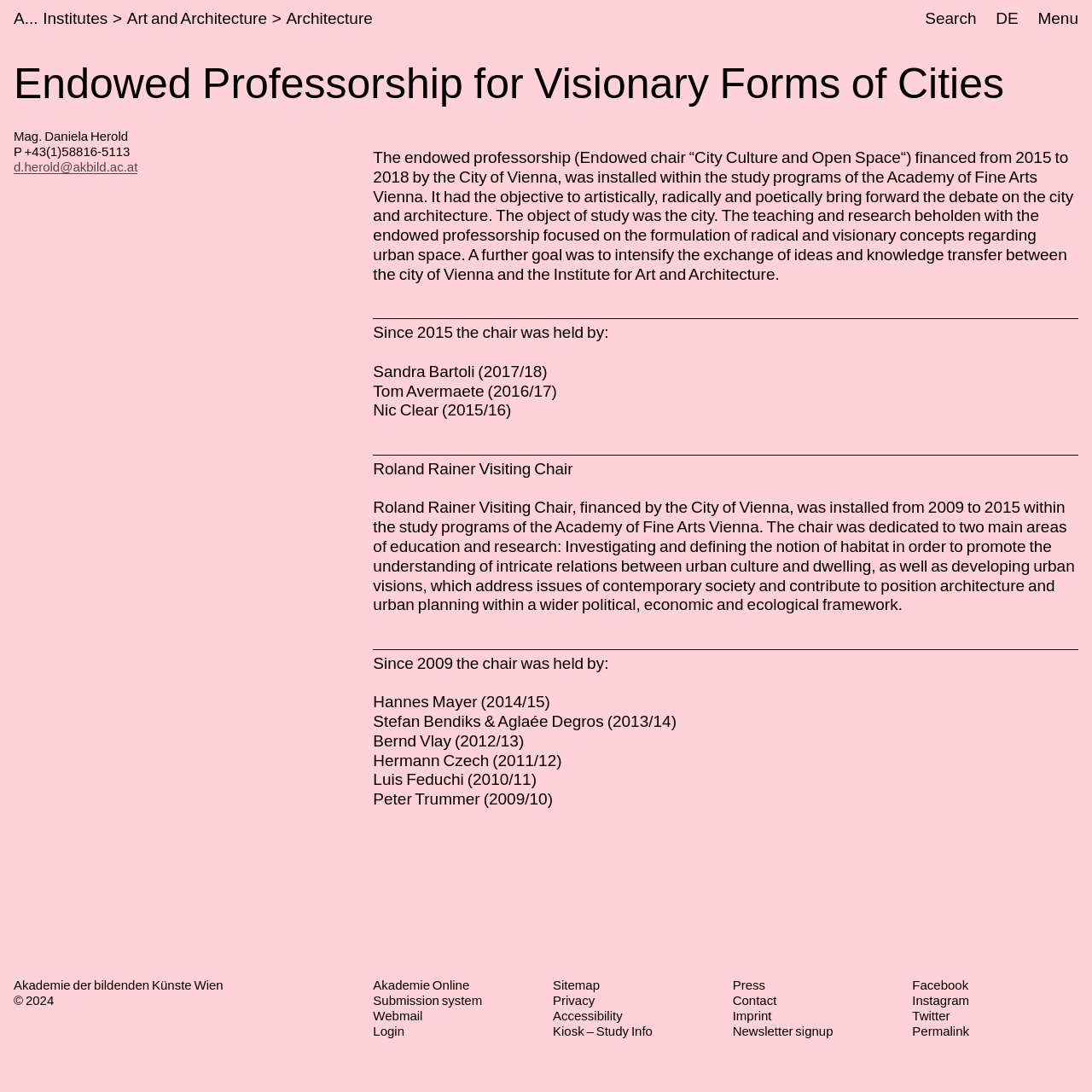Determine the bounding box coordinates for the HTML element mentioned in the following description: "Akademie der bildenden Künste Wien". The coordinates should be a list of four floats ranging from 0 to 1, represented as [left, top, right, bottom].

[0.012, 0.895, 0.204, 0.909]